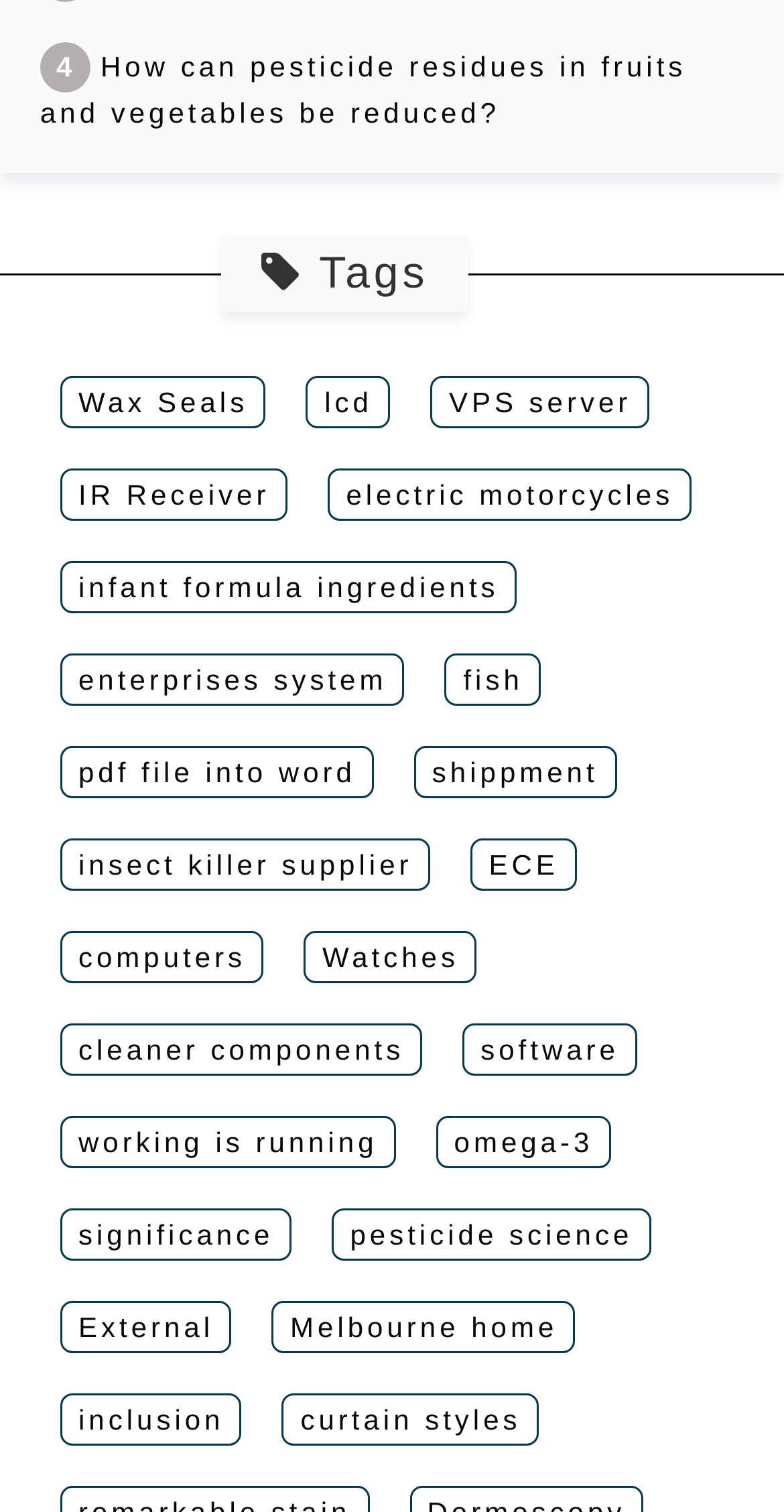Use a single word or phrase to respond to the question:
What is the first link on the webpage?

4 How can pesticide residues in fruits and vegetables be reduced?